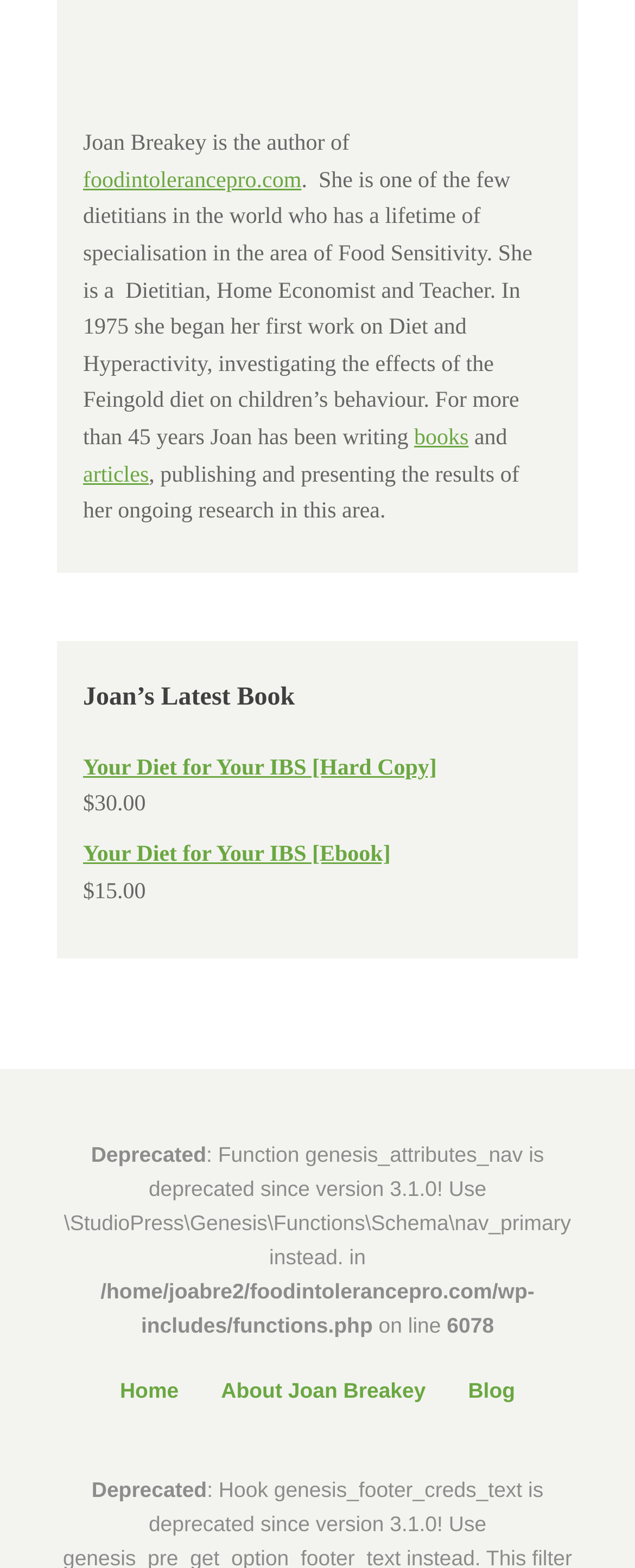What is the author's profession?
Make sure to answer the question with a detailed and comprehensive explanation.

The author's profession can be determined by reading the text that describes her as a 'Dietitian, Home Economist and Teacher'.